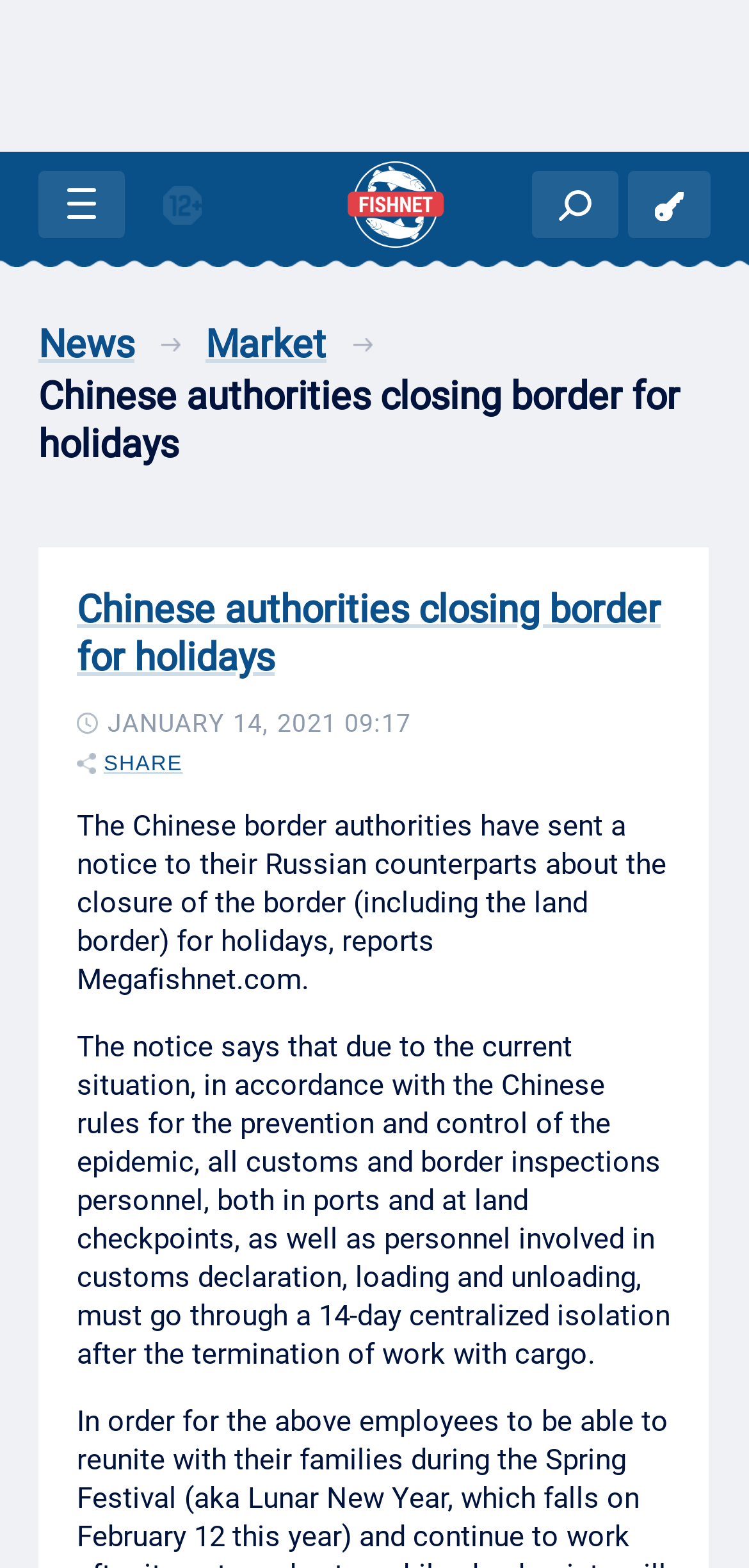Give the bounding box coordinates for the element described by: "Market".

[0.274, 0.201, 0.531, 0.238]